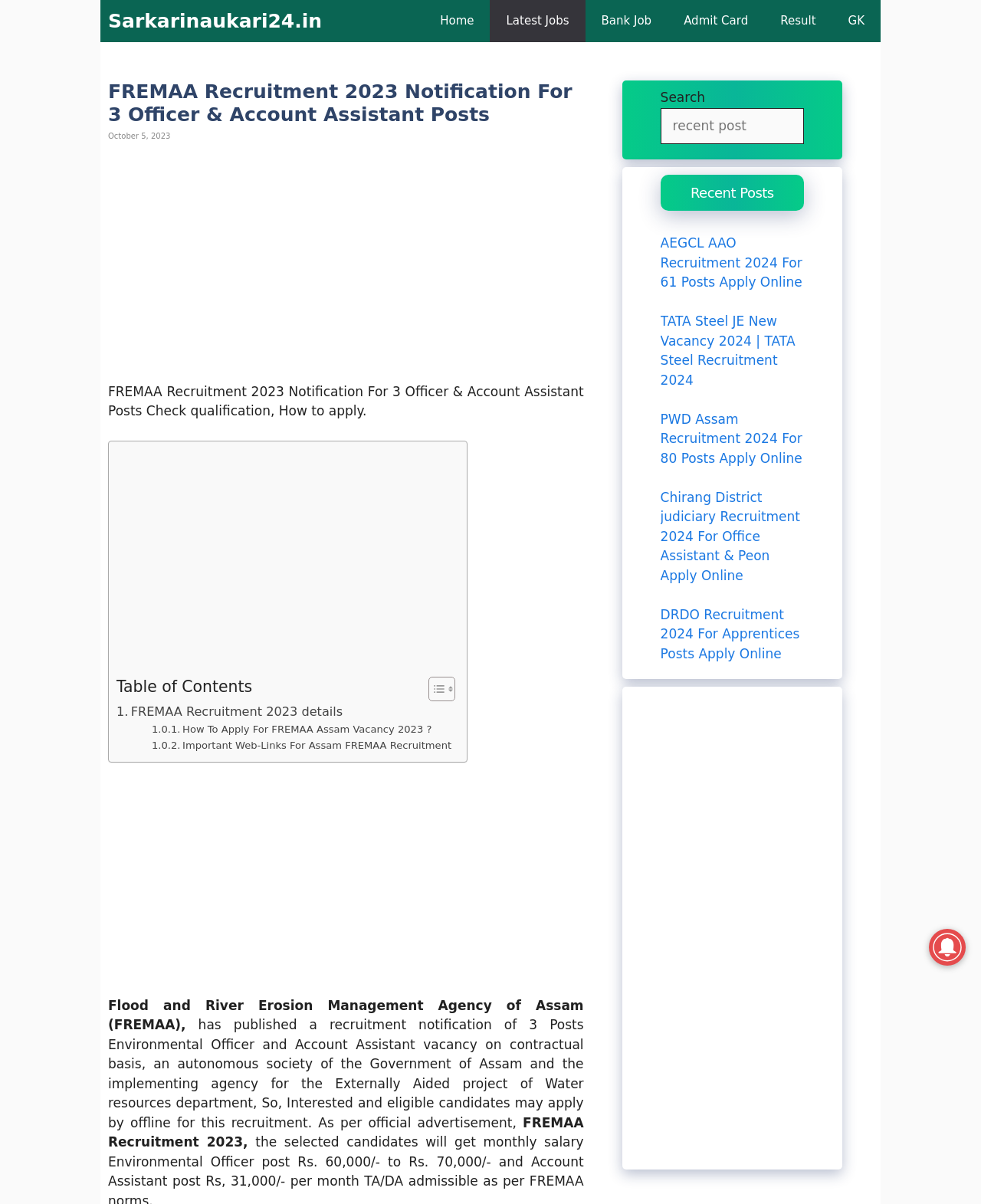Give a concise answer using only one word or phrase for this question:
What is the mode of application for this recruitment?

Offline